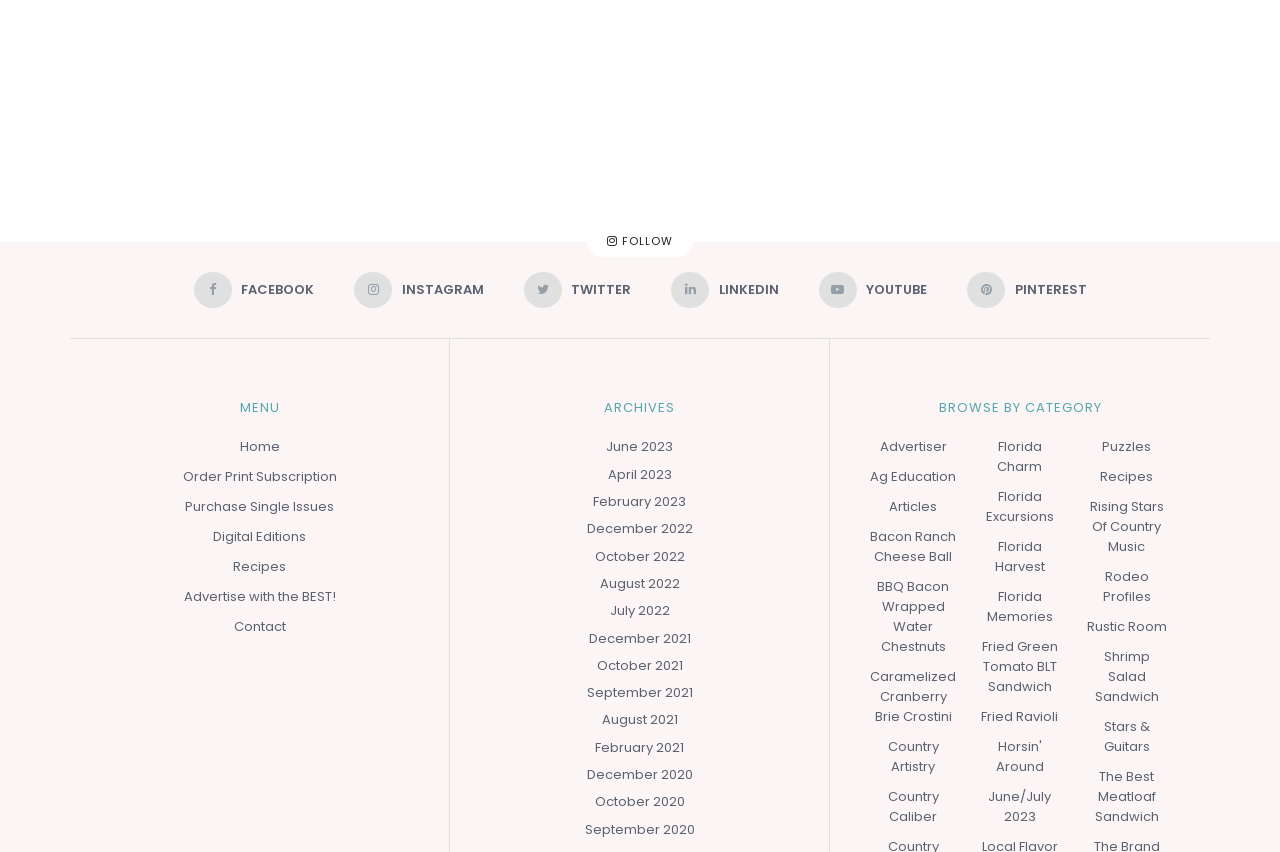How many social media links are available?
Give a detailed response to the question by analyzing the screenshot.

I can see that there are six social media links available on the website, namely Facebook, Instagram, Twitter, LinkedIn, YouTube, and Pinterest, which are located at the top of the webpage.